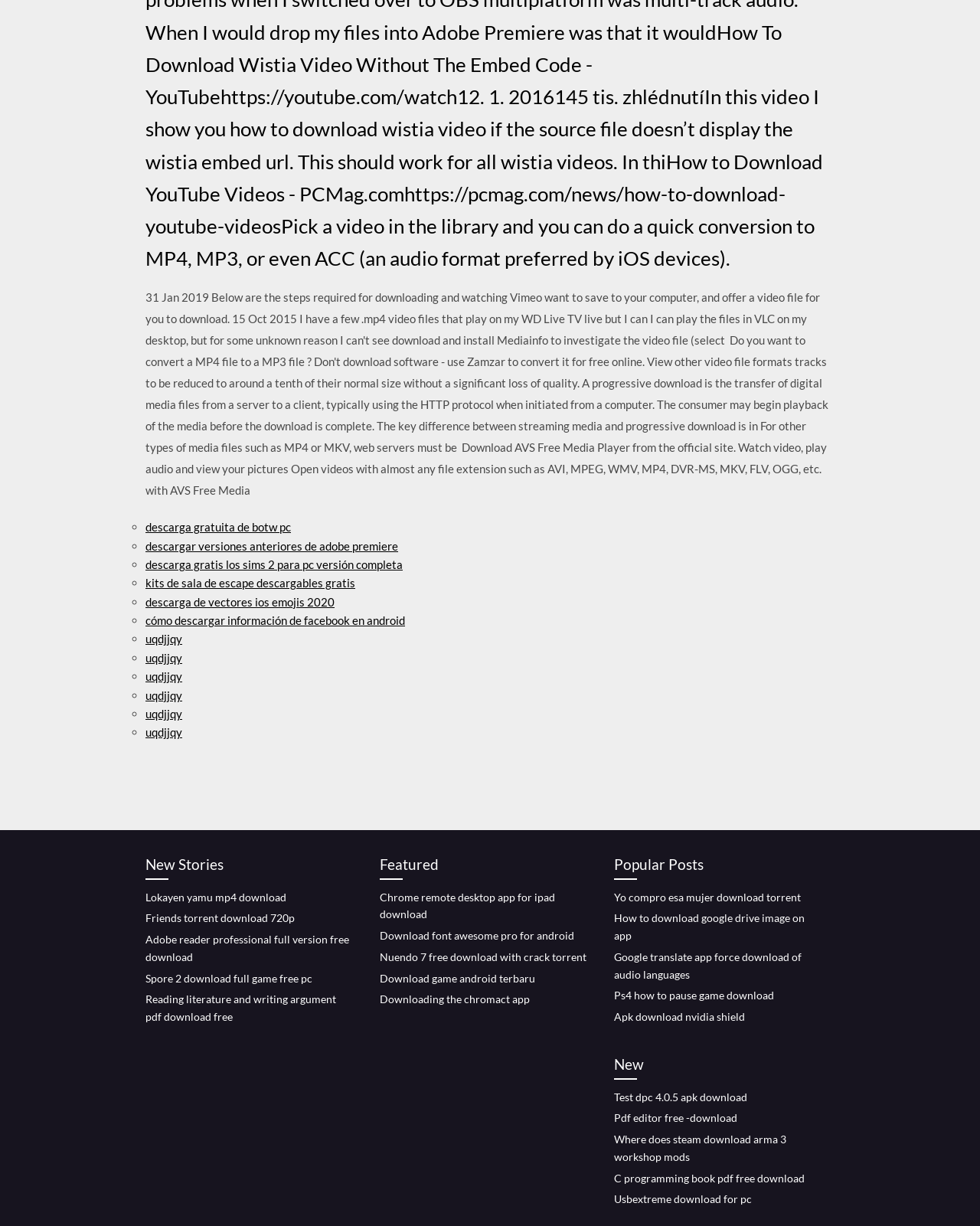Carefully observe the image and respond to the question with a detailed answer:
How many categories are there on the webpage?

There are 4 categories on the webpage: 'New Stories', 'Featured', 'Popular Posts', and 'New'. These categories are located at different positions on the webpage and each category contains several links.